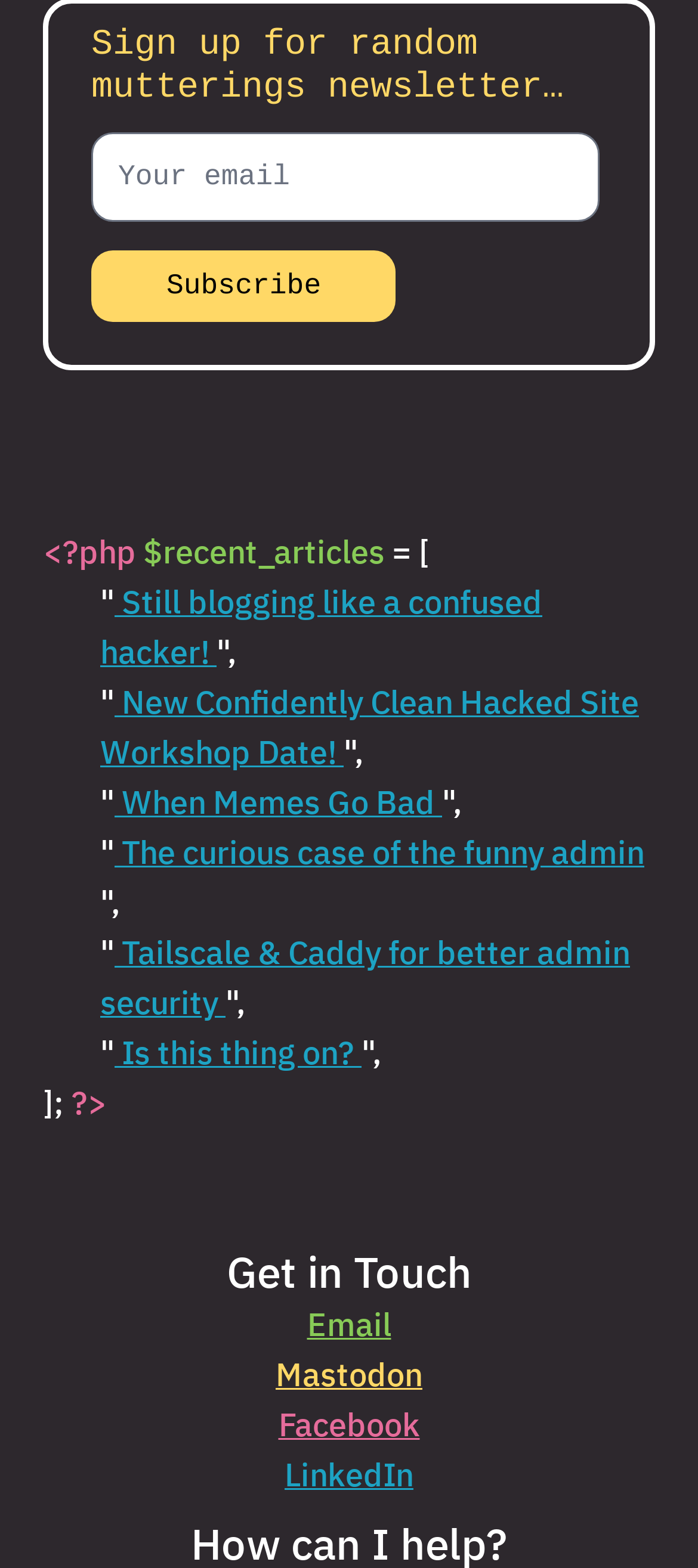What is the theme of the blog posts?
Based on the image, answer the question with a single word or brief phrase.

Technology and hacking